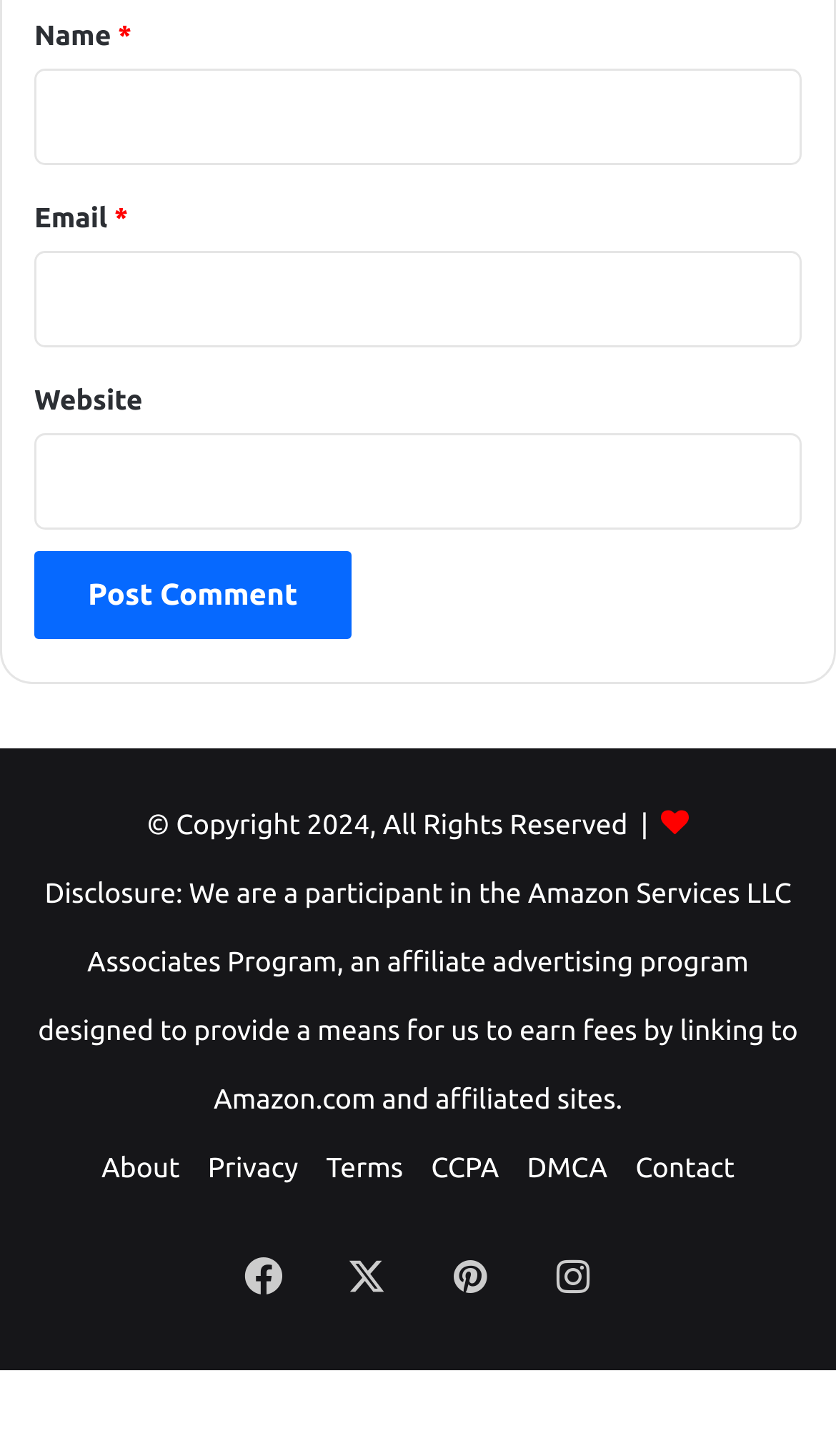Is the 'Email' field required?
Your answer should be a single word or phrase derived from the screenshot.

Yes